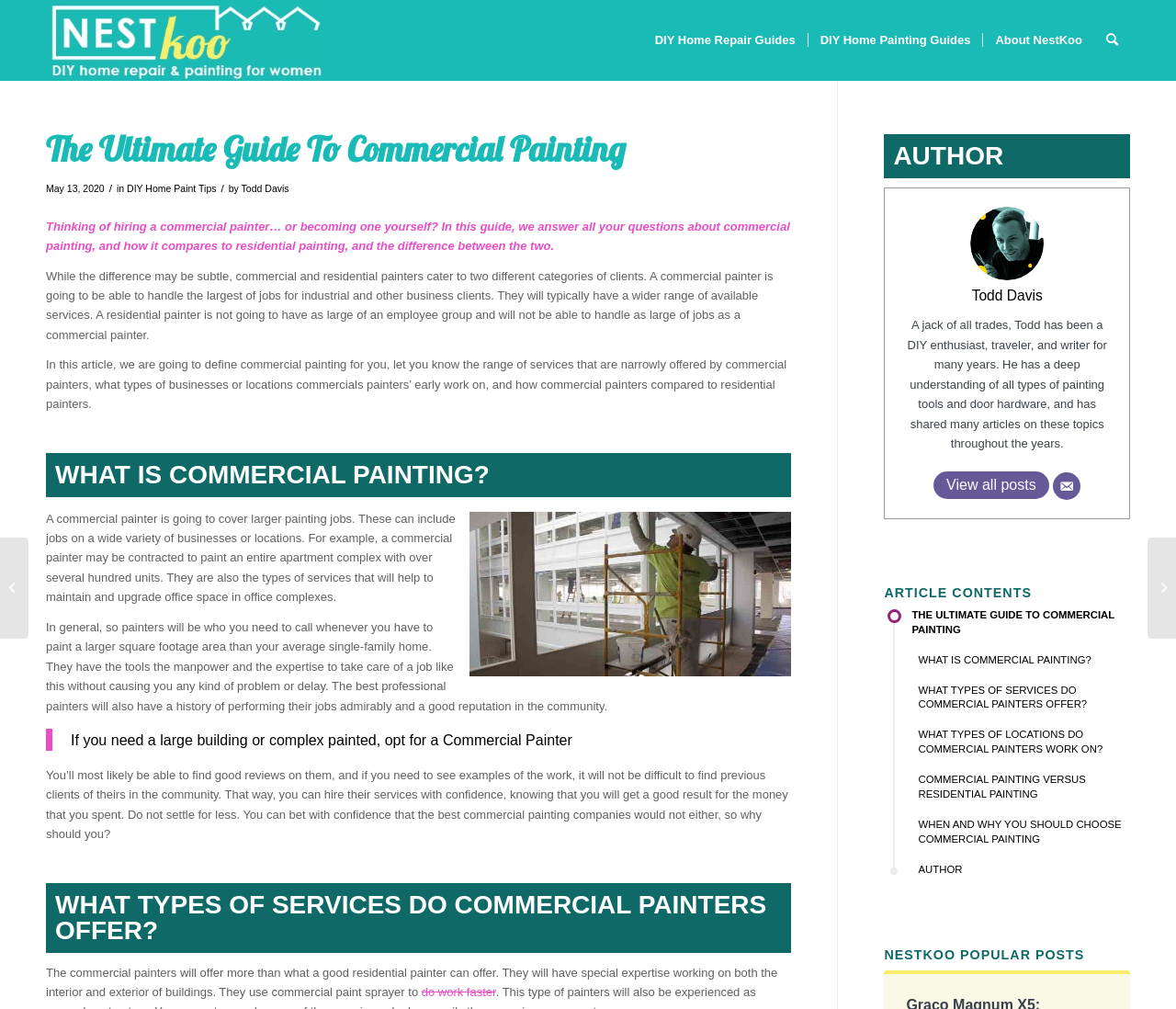Find the bounding box coordinates corresponding to the UI element with the description: "DIY Home Paint Tips". The coordinates should be formatted as [left, top, right, bottom], with values as floats between 0 and 1.

[0.206, 0.164, 0.282, 0.175]